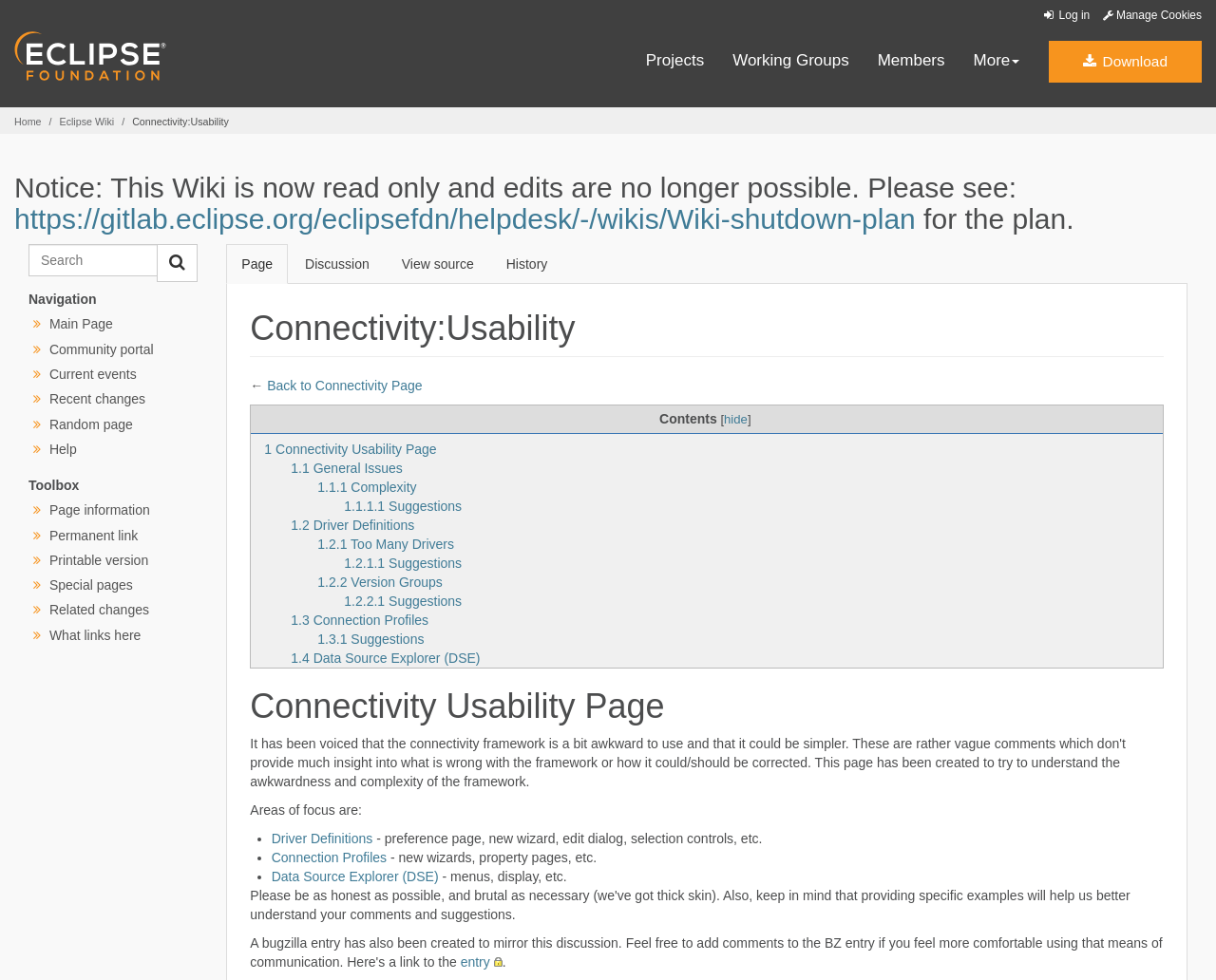Identify the bounding box coordinates of the clickable section necessary to follow the following instruction: "Go to the main page". The coordinates should be presented as four float numbers from 0 to 1, i.e., [left, top, right, bottom].

[0.041, 0.323, 0.093, 0.339]